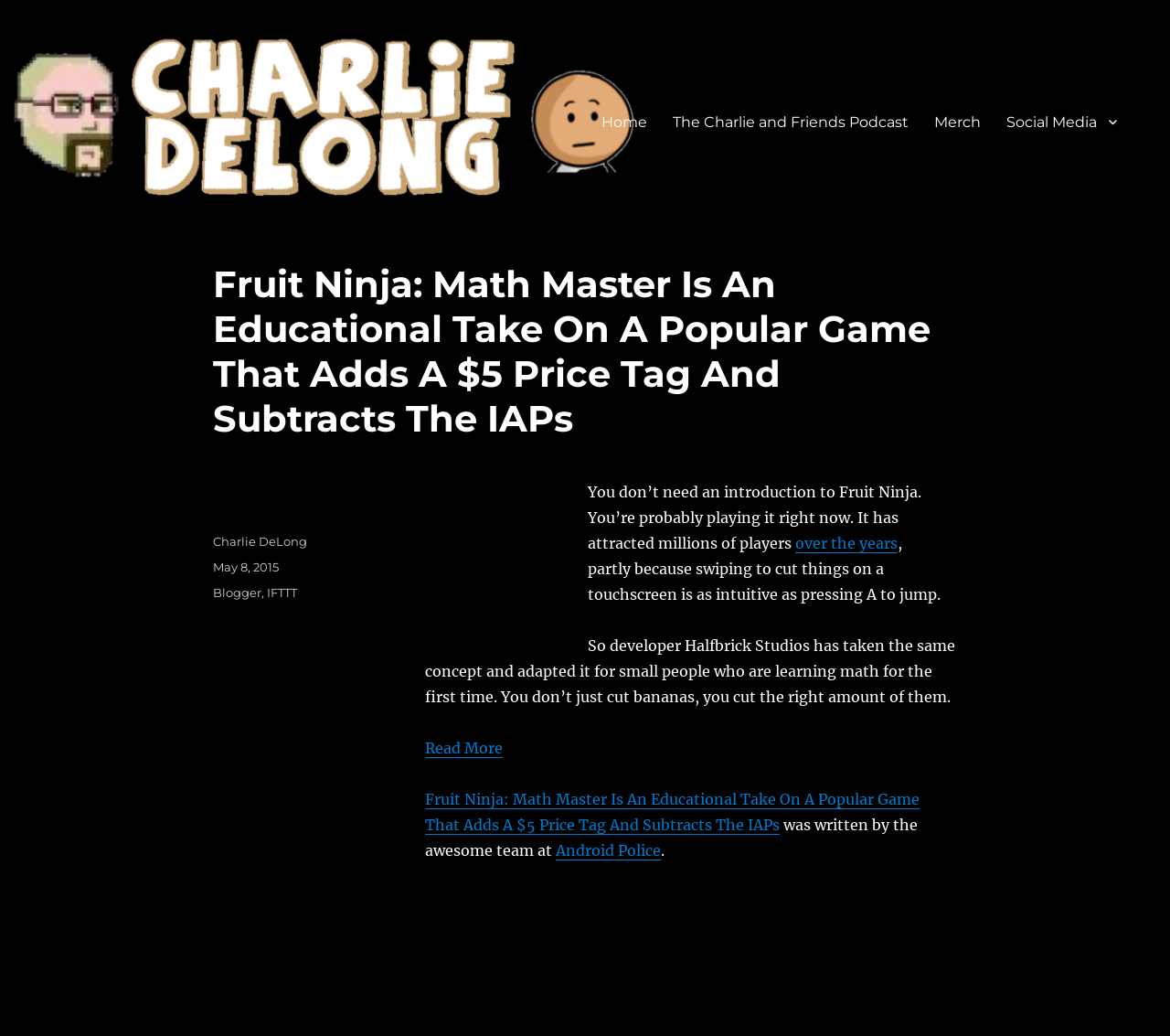What is the name of the podcast mentioned?
Refer to the image and provide a one-word or short phrase answer.

The Charlie and Friends Podcast